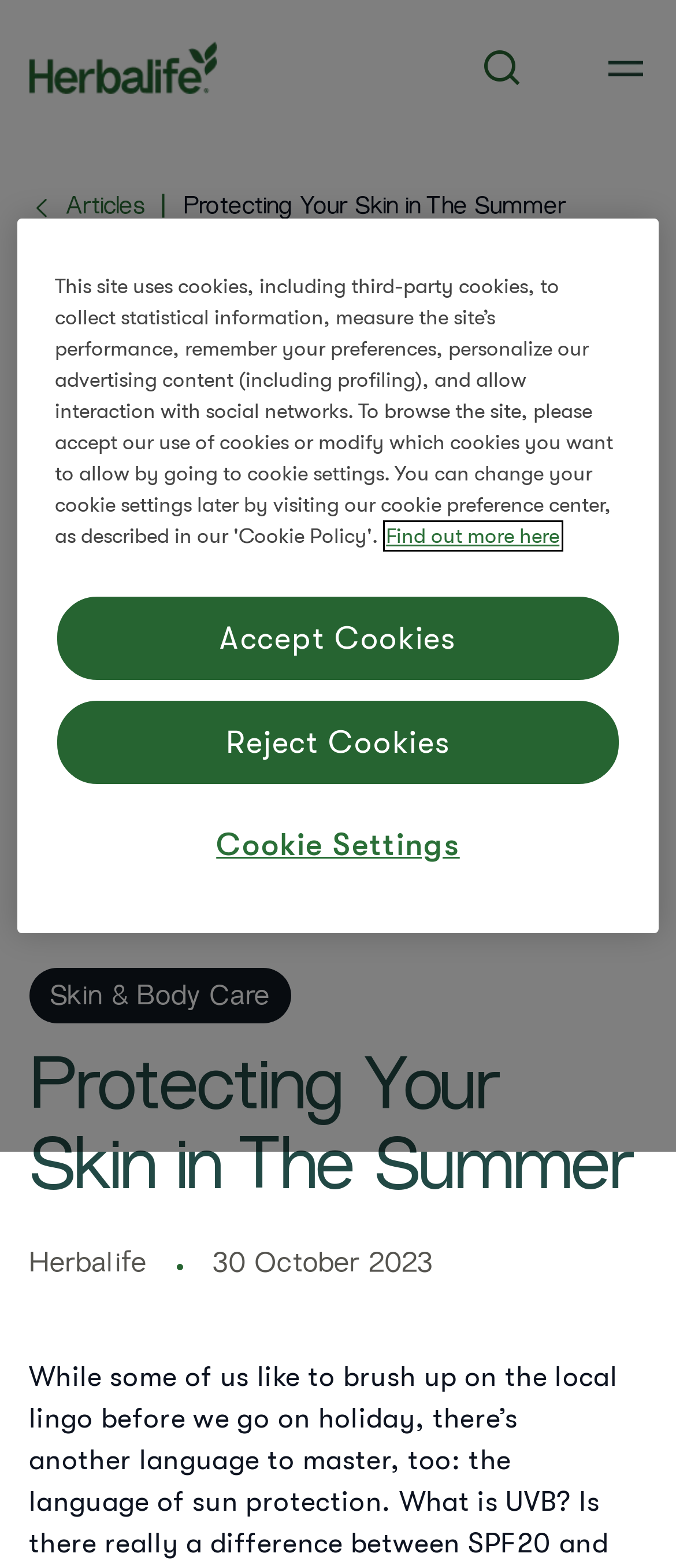Please extract and provide the main headline of the webpage.

​​Protecting Your Skin in The Summer​